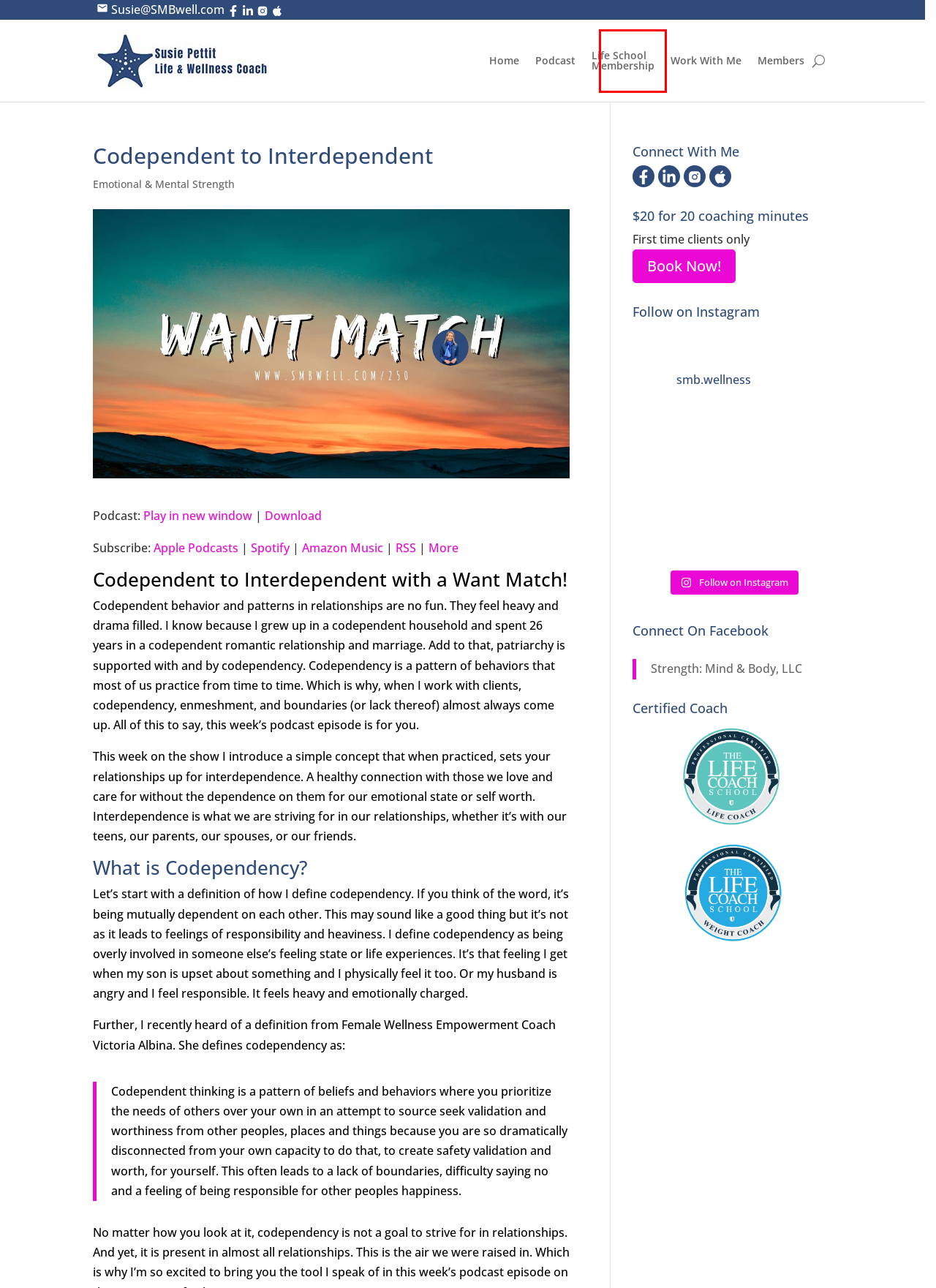Review the screenshot of a webpage that includes a red bounding box. Choose the webpage description that best matches the new webpage displayed after clicking the element within the bounding box. Here are the candidates:
A. Home - Susie Pettit
B. Life School - Susie Pettit
C. Blog Categories - Susie Pettit
D. Subscribe to Podcast - Susie Pettit
E. Log In | Love Your Life School
F. Love Your Life Show: Personal Growth, Mindset, + Habits for Busy Moms
G. Work With Me - Susie Pettit
H. What's Possible - The Life Coach School

B